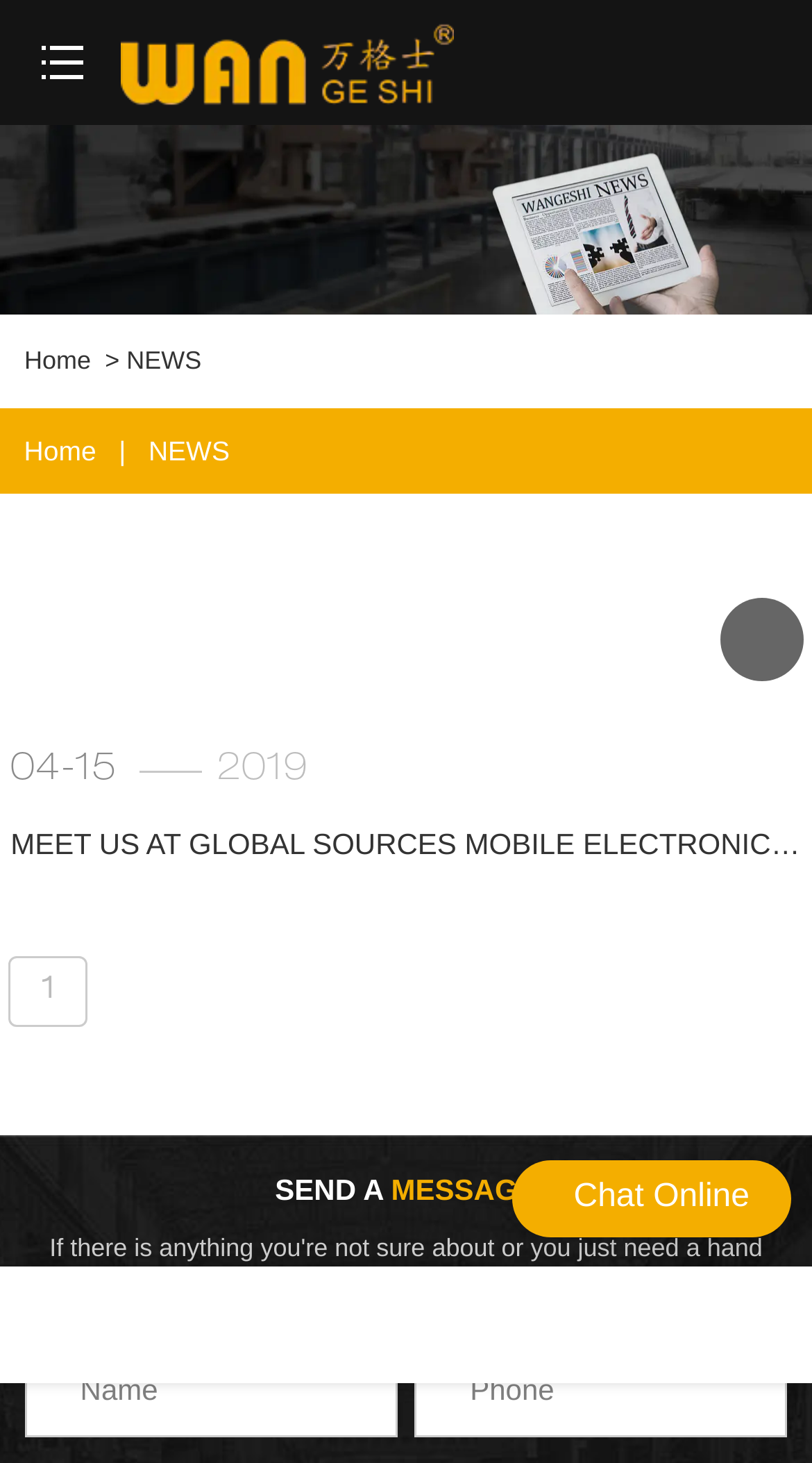What is the purpose of the textbox?
Look at the image and construct a detailed response to the question.

The textbox is labeled as 'Name' and is required, indicating that it is used to input the user's name, likely for sending a message or inquiry.